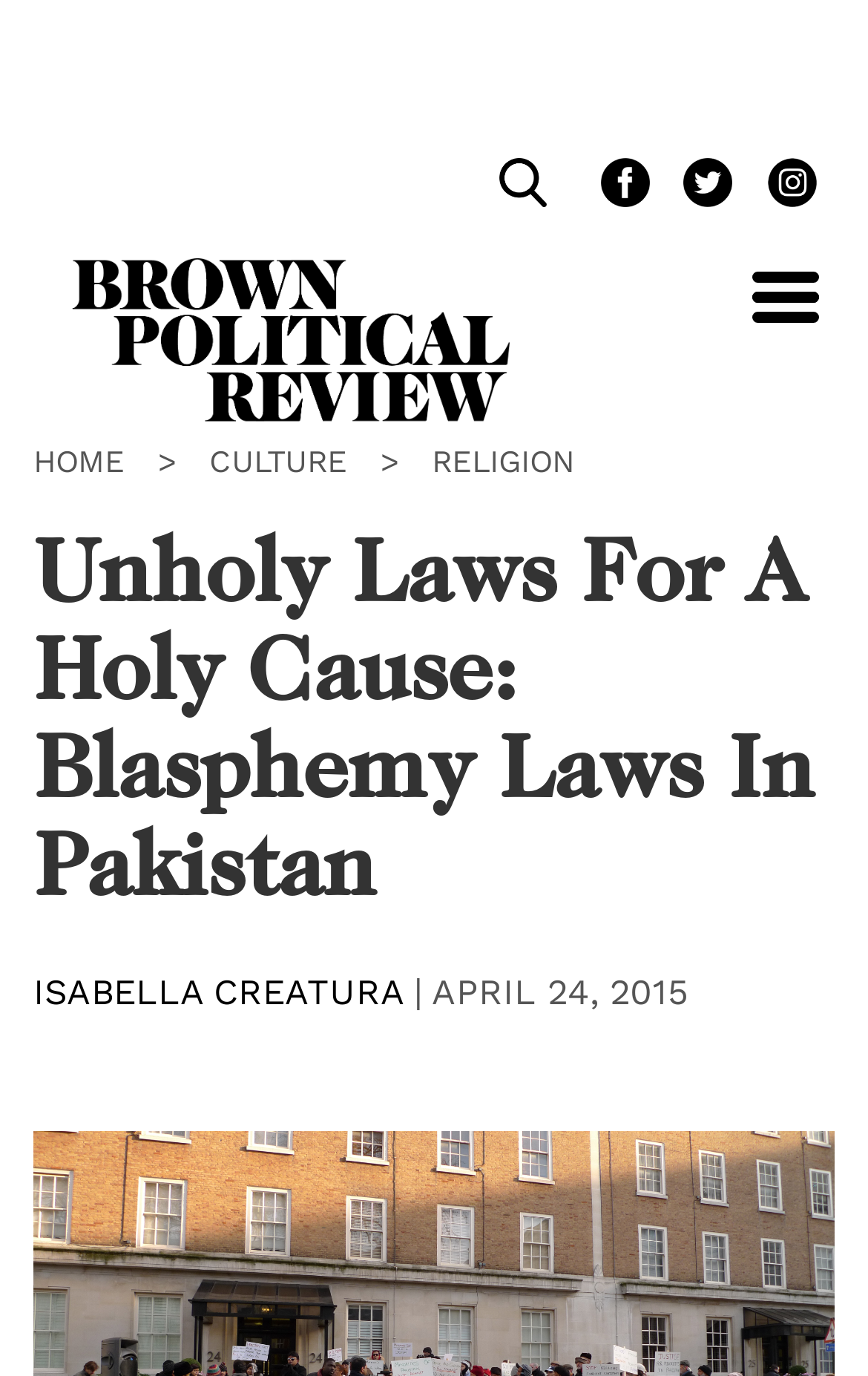Locate the bounding box coordinates of the element that needs to be clicked to carry out the instruction: "toggle navigation". The coordinates should be given as four float numbers ranging from 0 to 1, i.e., [left, top, right, bottom].

[0.774, 0.196, 0.959, 0.272]